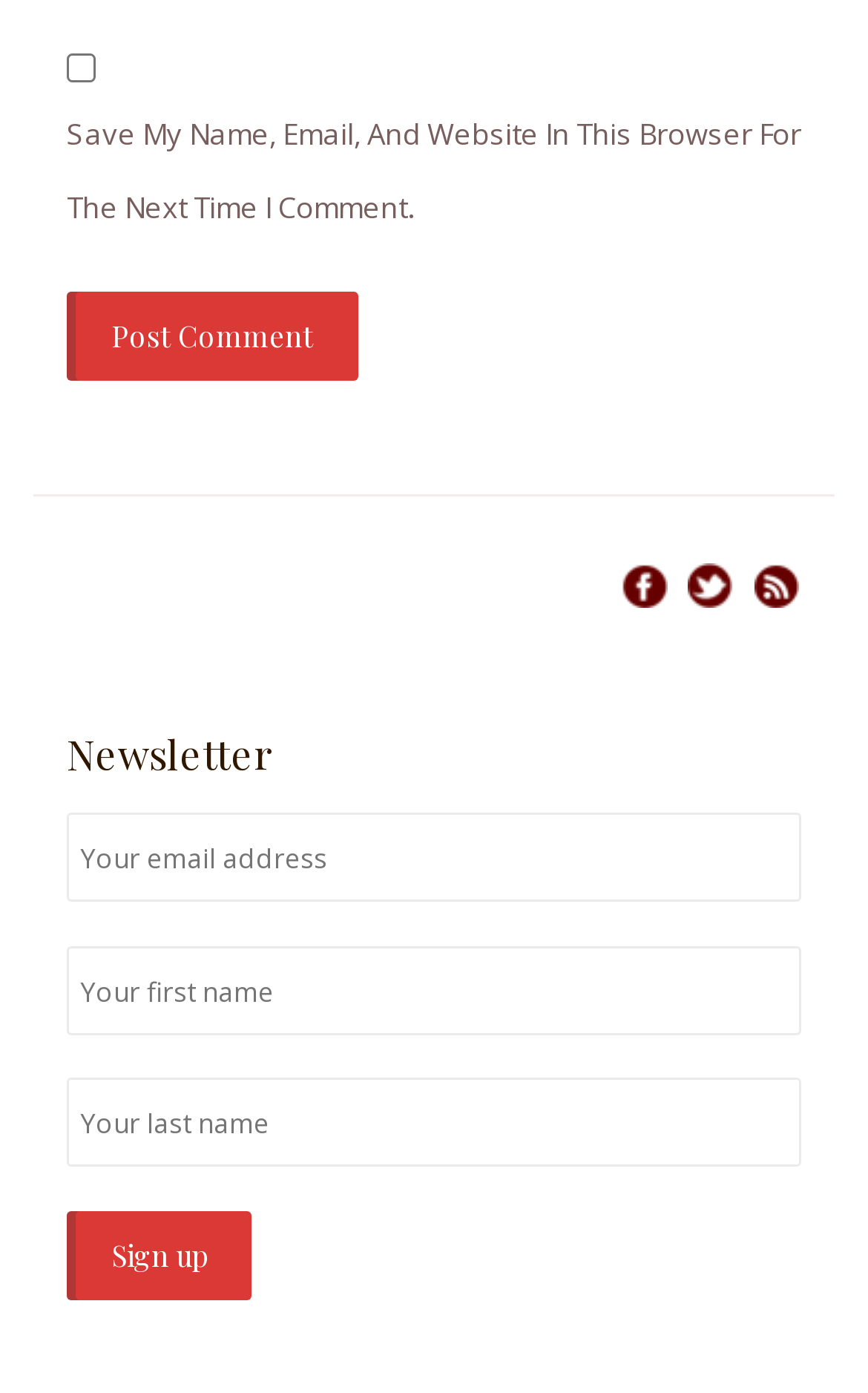Find the bounding box coordinates of the clickable element required to execute the following instruction: "Click the post comment button". Provide the coordinates as four float numbers between 0 and 1, i.e., [left, top, right, bottom].

[0.077, 0.209, 0.413, 0.273]